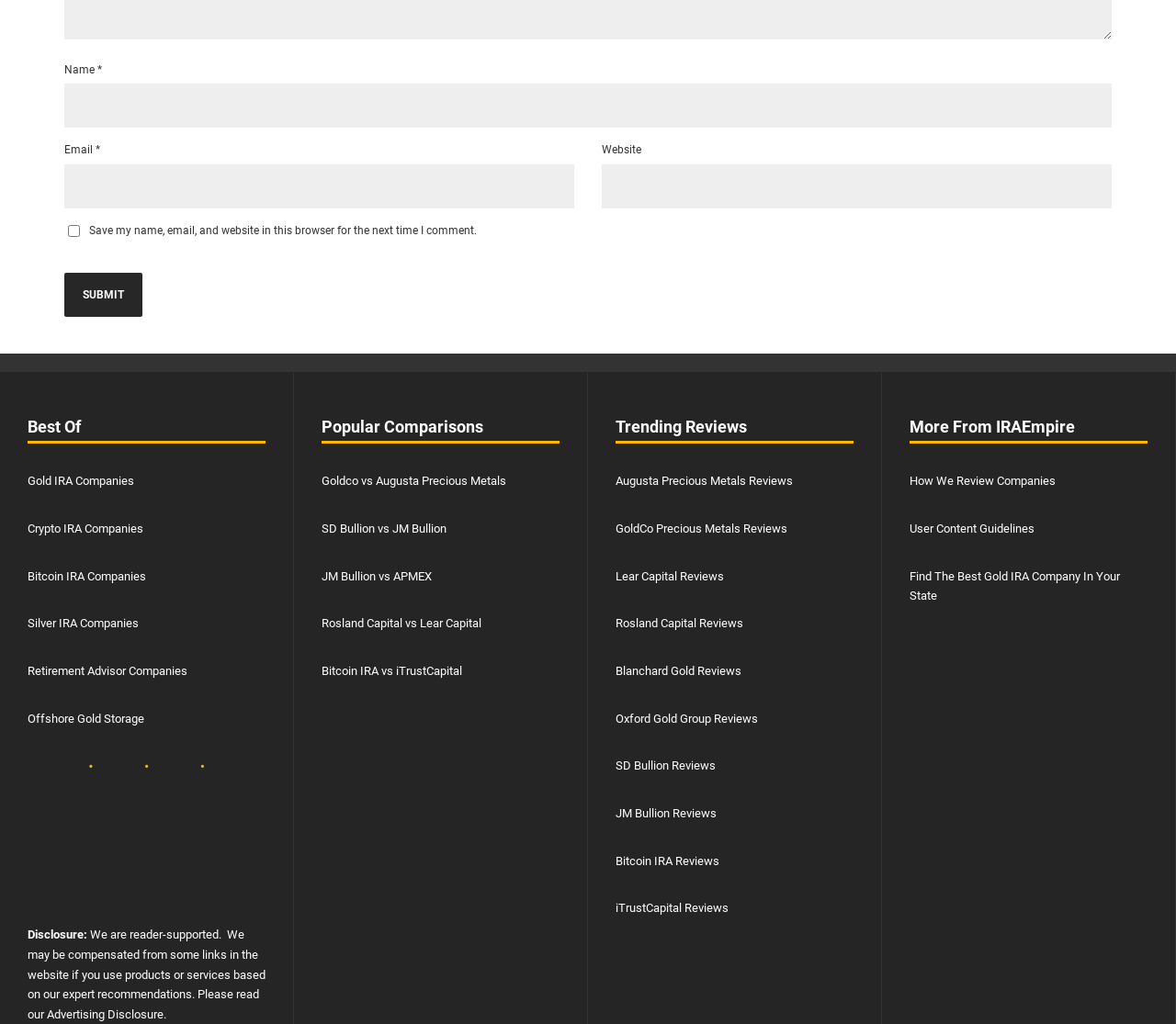Pinpoint the bounding box coordinates of the clickable element to carry out the following instruction: "Read the Advertising Disclosure."

[0.04, 0.984, 0.139, 0.997]